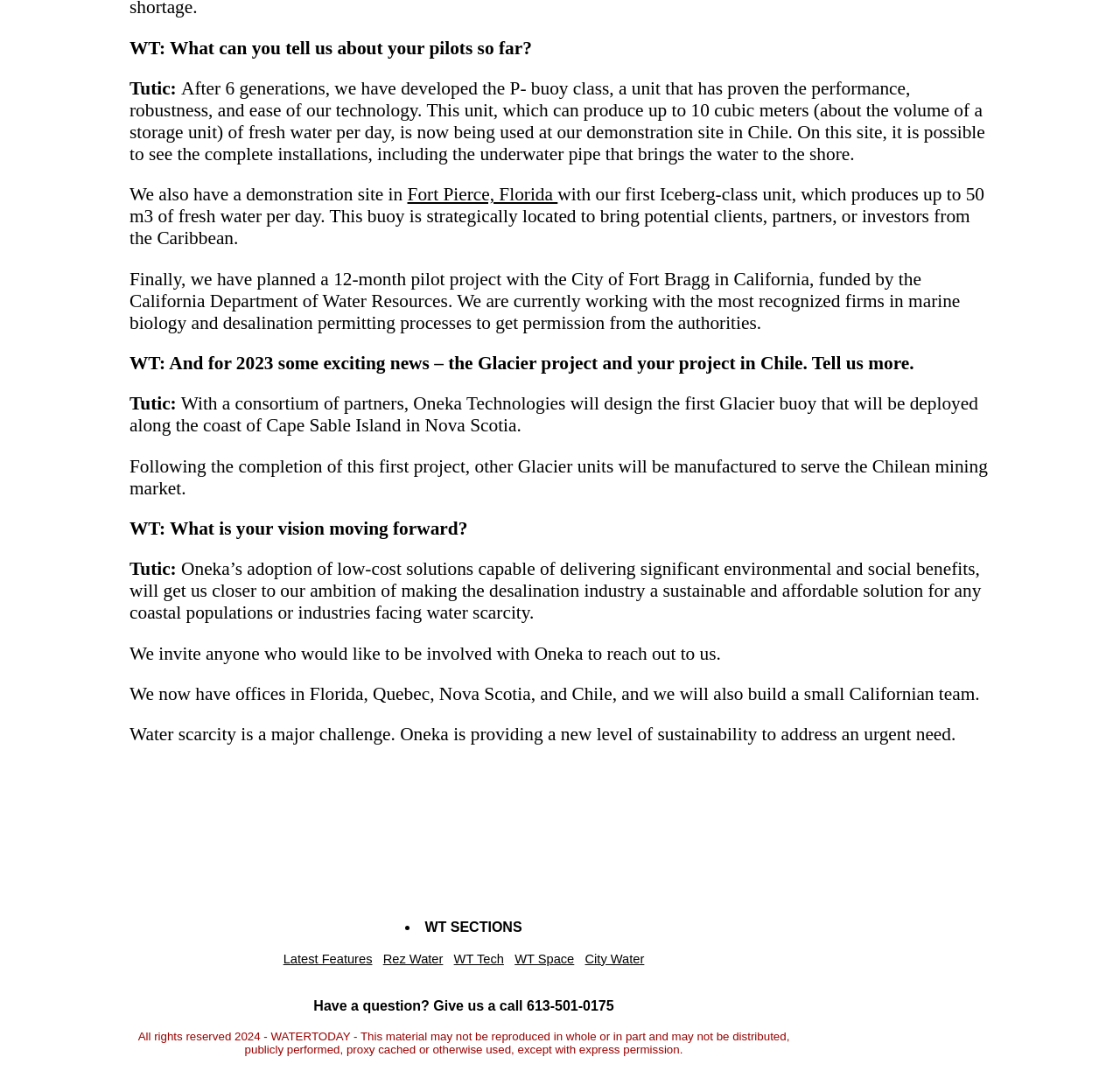What is the volume of fresh water produced by the P-buoy class unit?
Look at the image and respond with a single word or a short phrase.

10 cubic meters